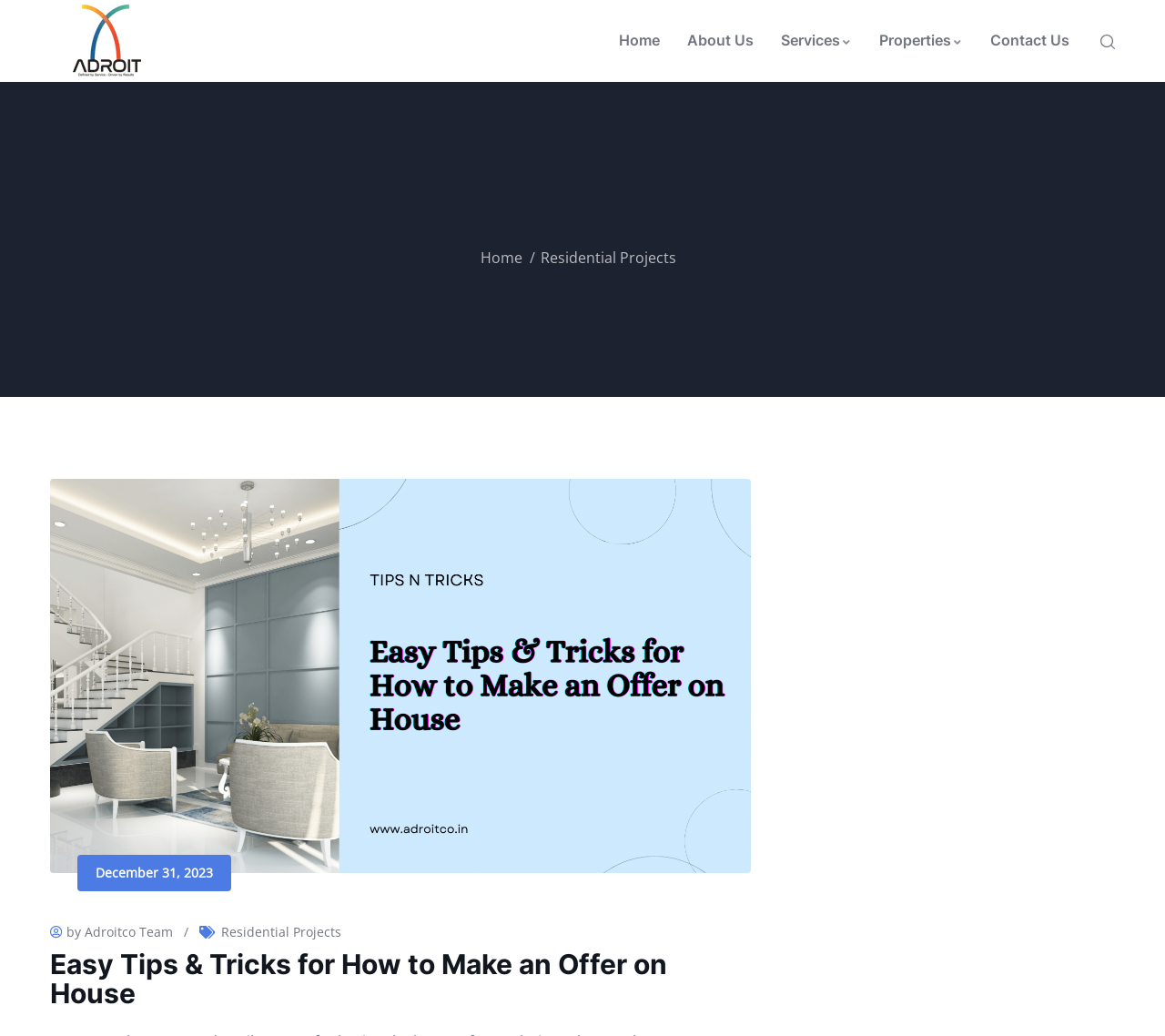Determine the bounding box coordinates of the element that should be clicked to execute the following command: "visit Contact Us page".

[0.838, 0.0, 0.93, 0.079]